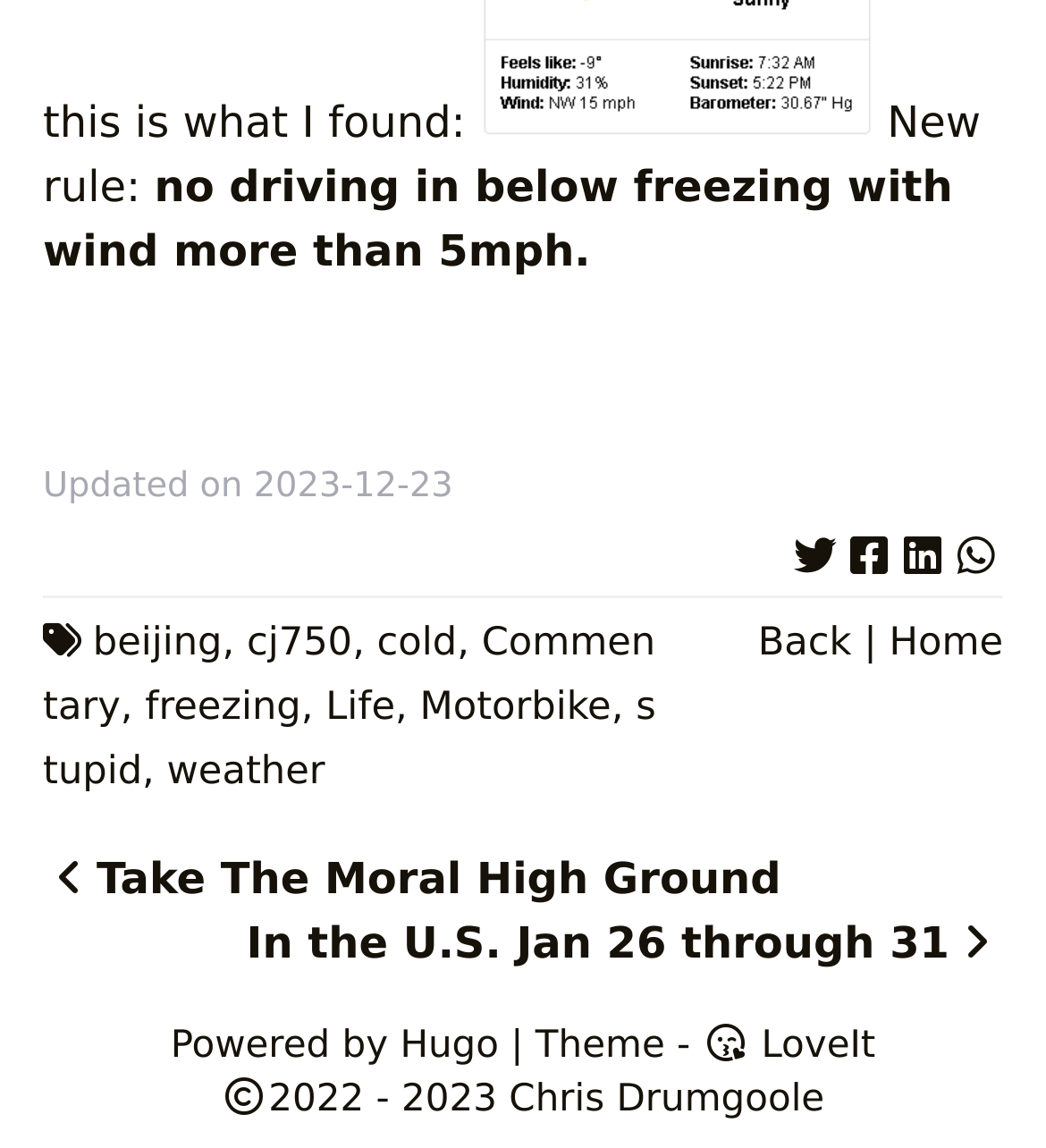Please pinpoint the bounding box coordinates for the region I should click to adhere to this instruction: "Learn about the Team".

None